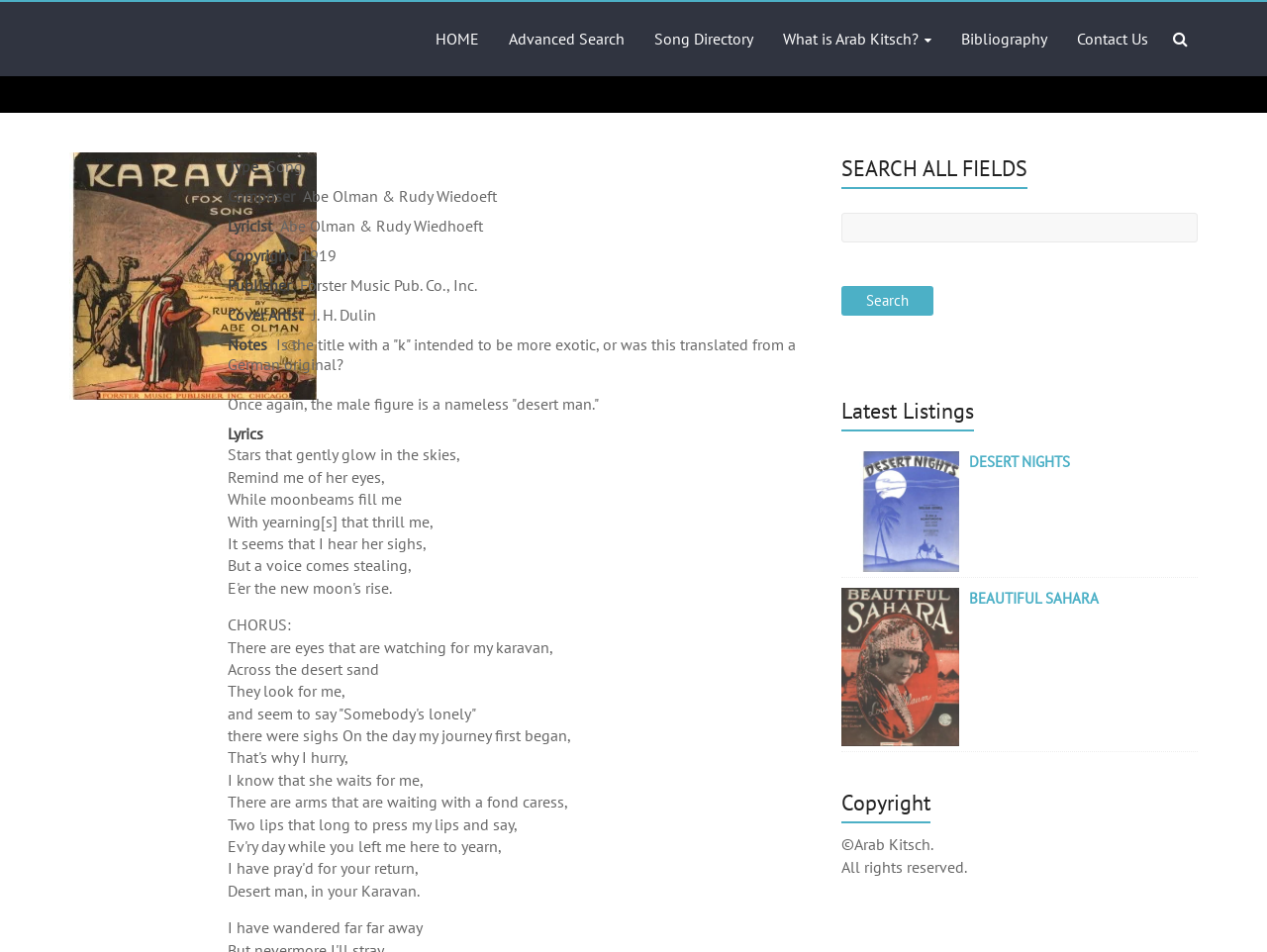Please identify the bounding box coordinates of the element's region that should be clicked to execute the following instruction: "Click on the 'HOME' link". The bounding box coordinates must be four float numbers between 0 and 1, i.e., [left, top, right, bottom].

[0.344, 0.002, 0.378, 0.08]